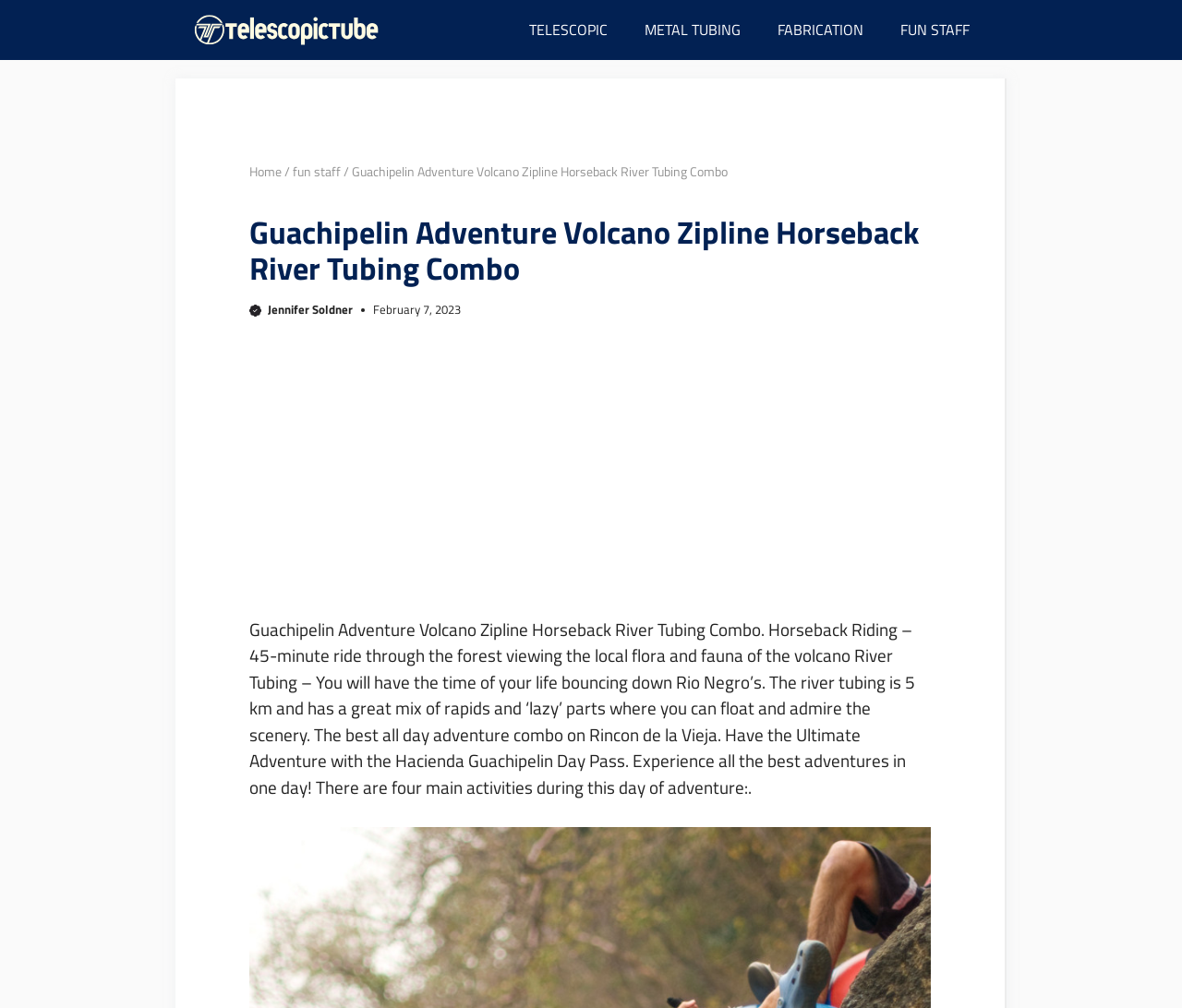Please provide a short answer using a single word or phrase for the question:
What is the name of the adventure combo?

Guachipelin Adventure Volcano Zipline Horseback River Tubing Combo